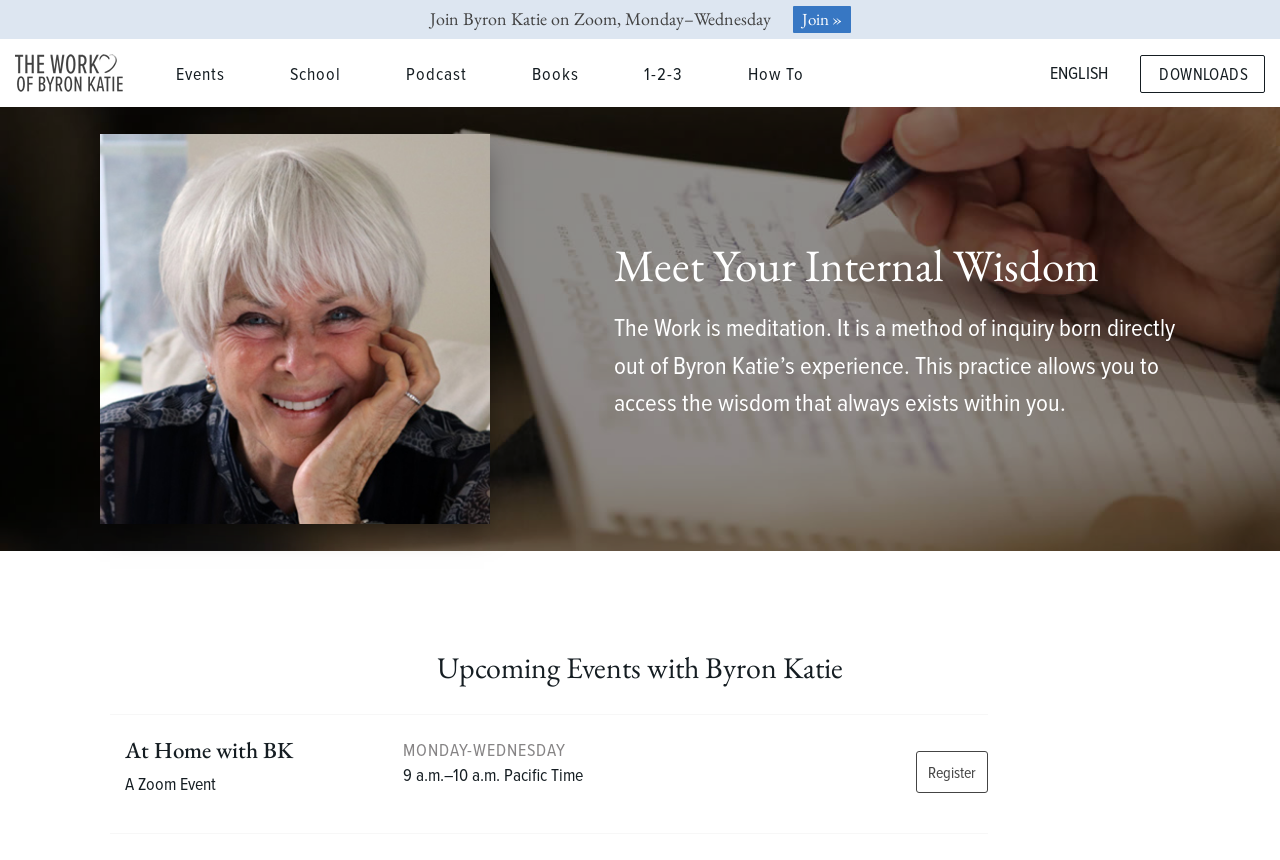Could you highlight the region that needs to be clicked to execute the instruction: "Register for the event"?

[0.716, 0.873, 0.772, 0.923]